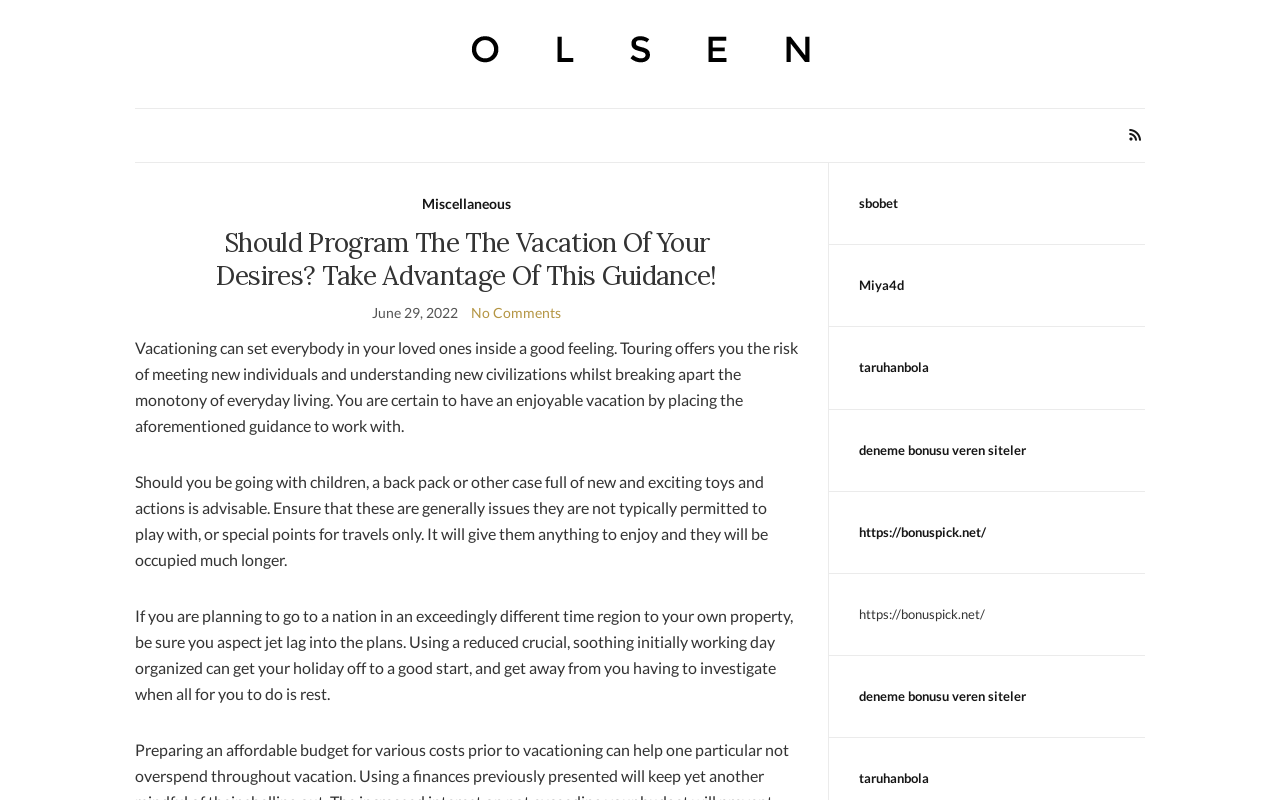Find the bounding box coordinates of the element I should click to carry out the following instruction: "Click on the sbobet link".

[0.671, 0.244, 0.702, 0.264]